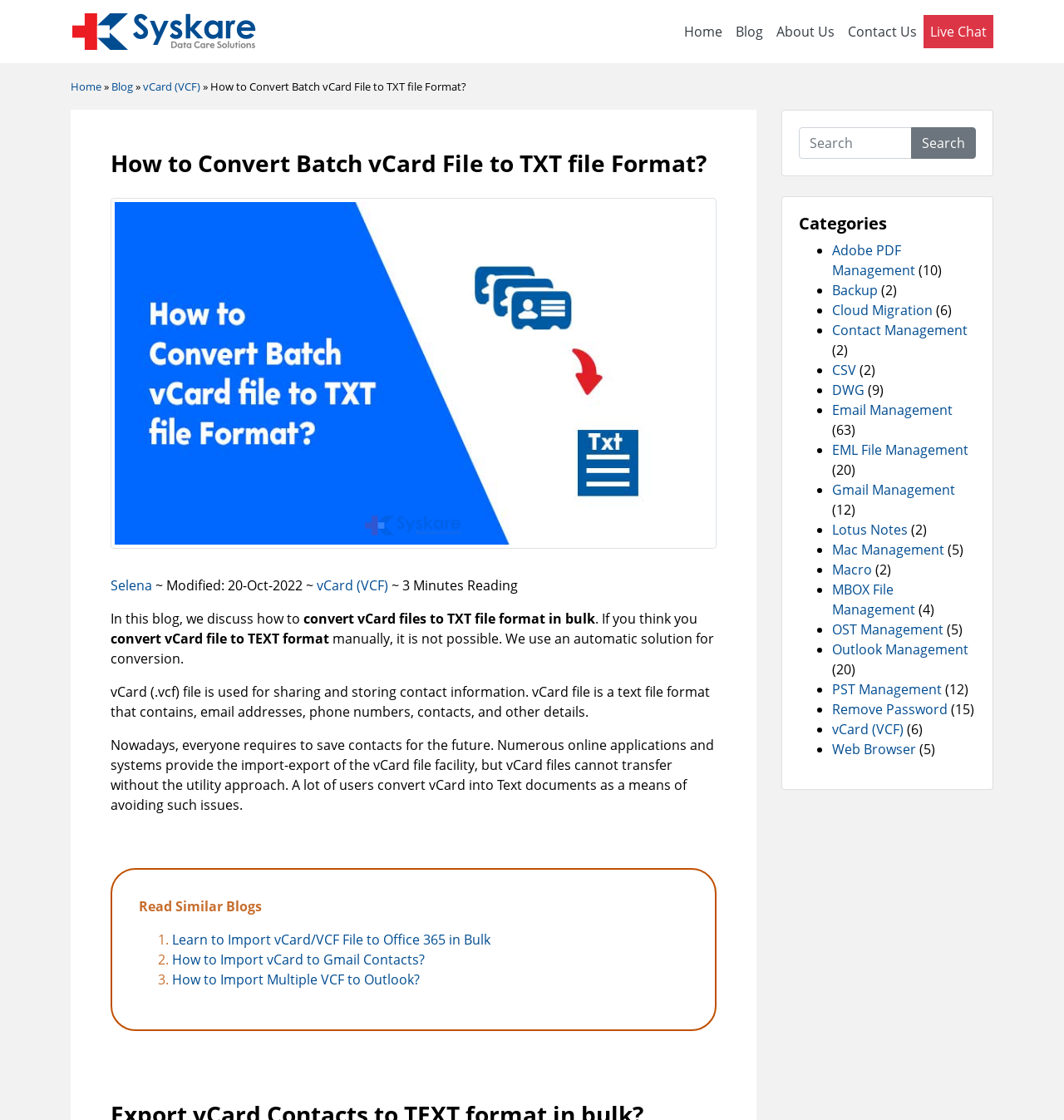Offer a meticulous description of the webpage's structure and content.

This webpage is a converter tool that allows users to import vCard contacts to text format in bulk. At the top left corner, there is a logo and a navigation menu with links to "Home", "Blog", "About Us", "Contact Us", and "Live Chat". Below the navigation menu, there is a heading that reads "How to Convert Batch vCard File to TXT file Format?" followed by a brief introduction to the topic.

To the right of the heading, there is an image, and below the image, there is a section of text that explains the importance of converting vCard files to text format. The text is divided into several paragraphs, with the first paragraph explaining what a vCard file is and its uses. The subsequent paragraphs discuss the challenges of transferring vCard files and the need for an automatic solution.

Below the explanatory text, there is a section with links to similar blogs, including "Learn to Import vCard/VCF File to Office 365 in Bulk", "How to Import vCard to Gmail Contacts?", and "How to Import Multiple VCF to Outlook?". 

On the right side of the page, there is a search bar with a search button, followed by a list of categories, including "Adobe PDF Management", "Backup", "Cloud Migration", and many others. Each category has a number in parentheses, indicating the number of related articles.

At the bottom of the page, there are no images, but there are many links to various topics related to contact management, email management, and file management.